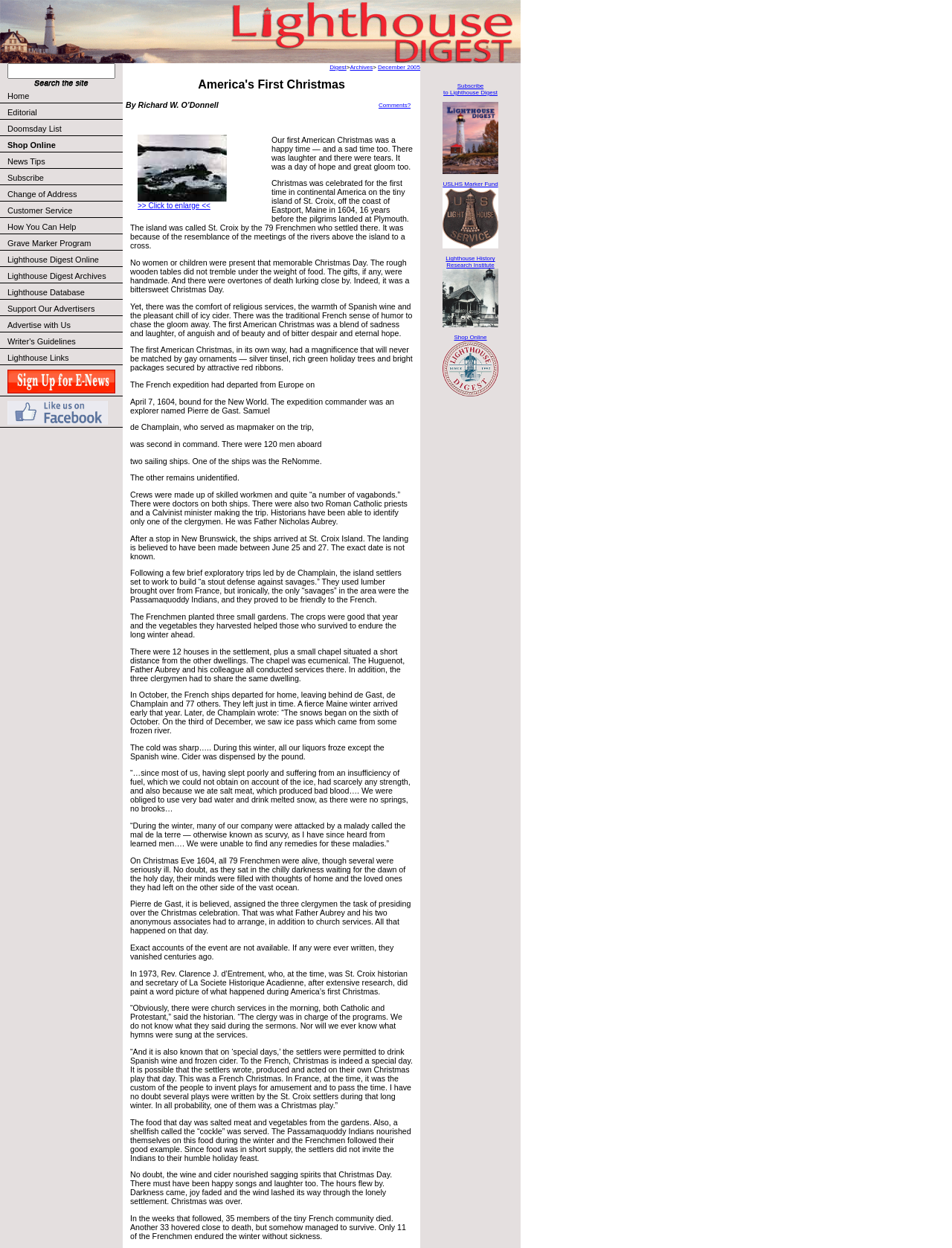Please provide a short answer using a single word or phrase for the question:
What is the title of the article?

America's First Christmas